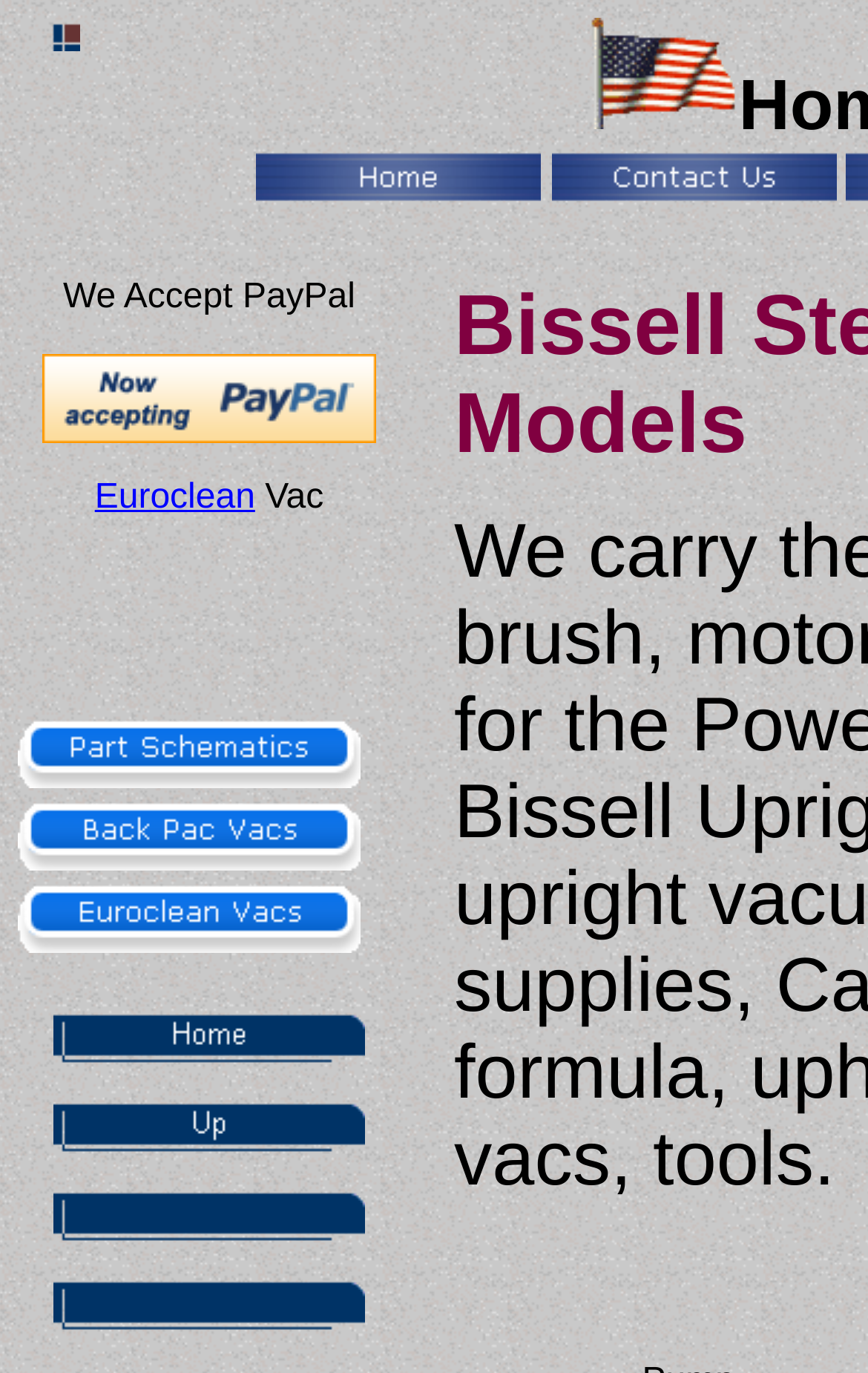Reply to the question with a brief word or phrase: What is the last link on the left sidebar?

Bags Filters Belts